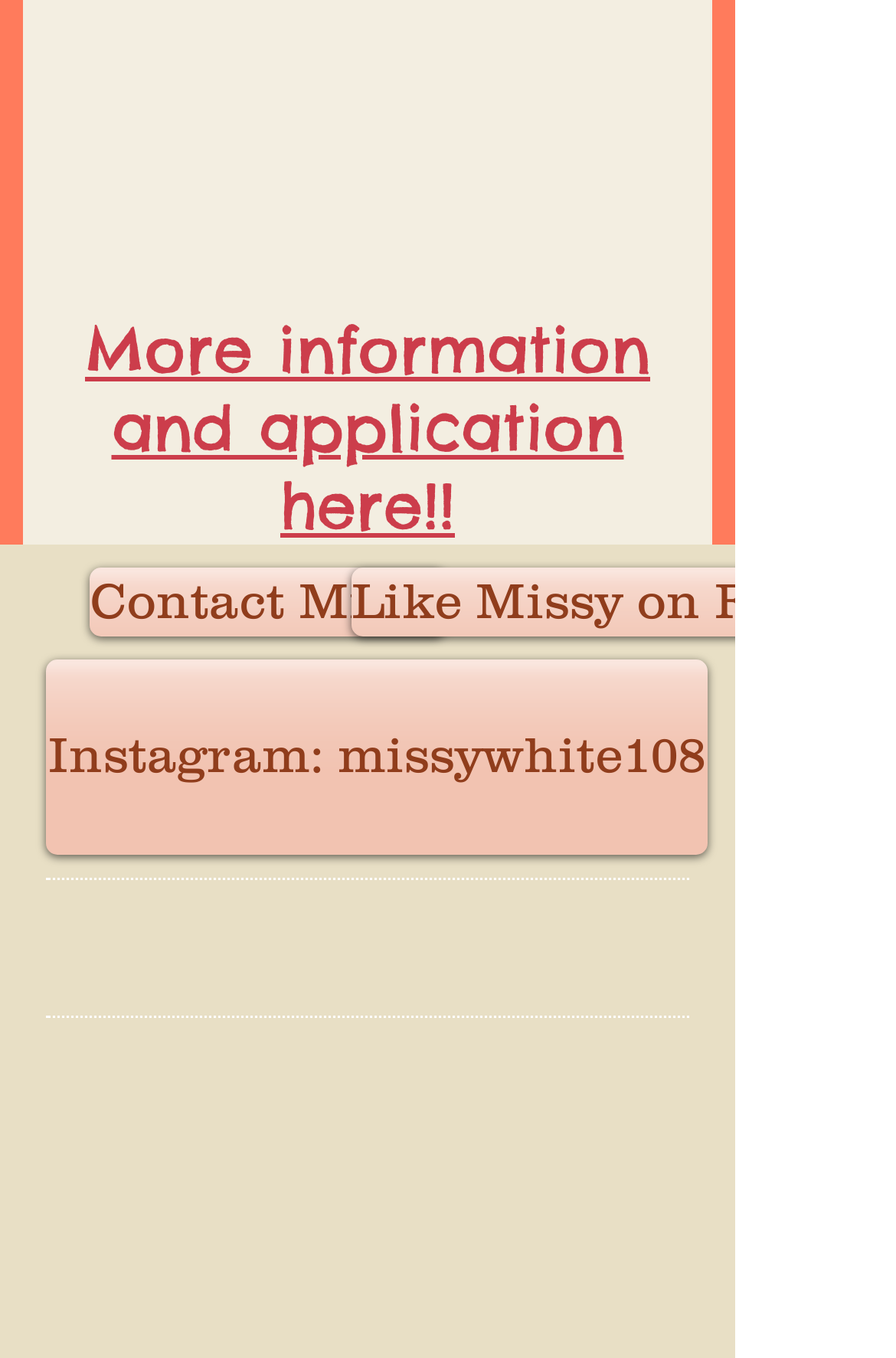Determine the bounding box coordinates of the region I should click to achieve the following instruction: "Search for something". Ensure the bounding box coordinates are four float numbers between 0 and 1, i.e., [left, top, right, bottom].

None